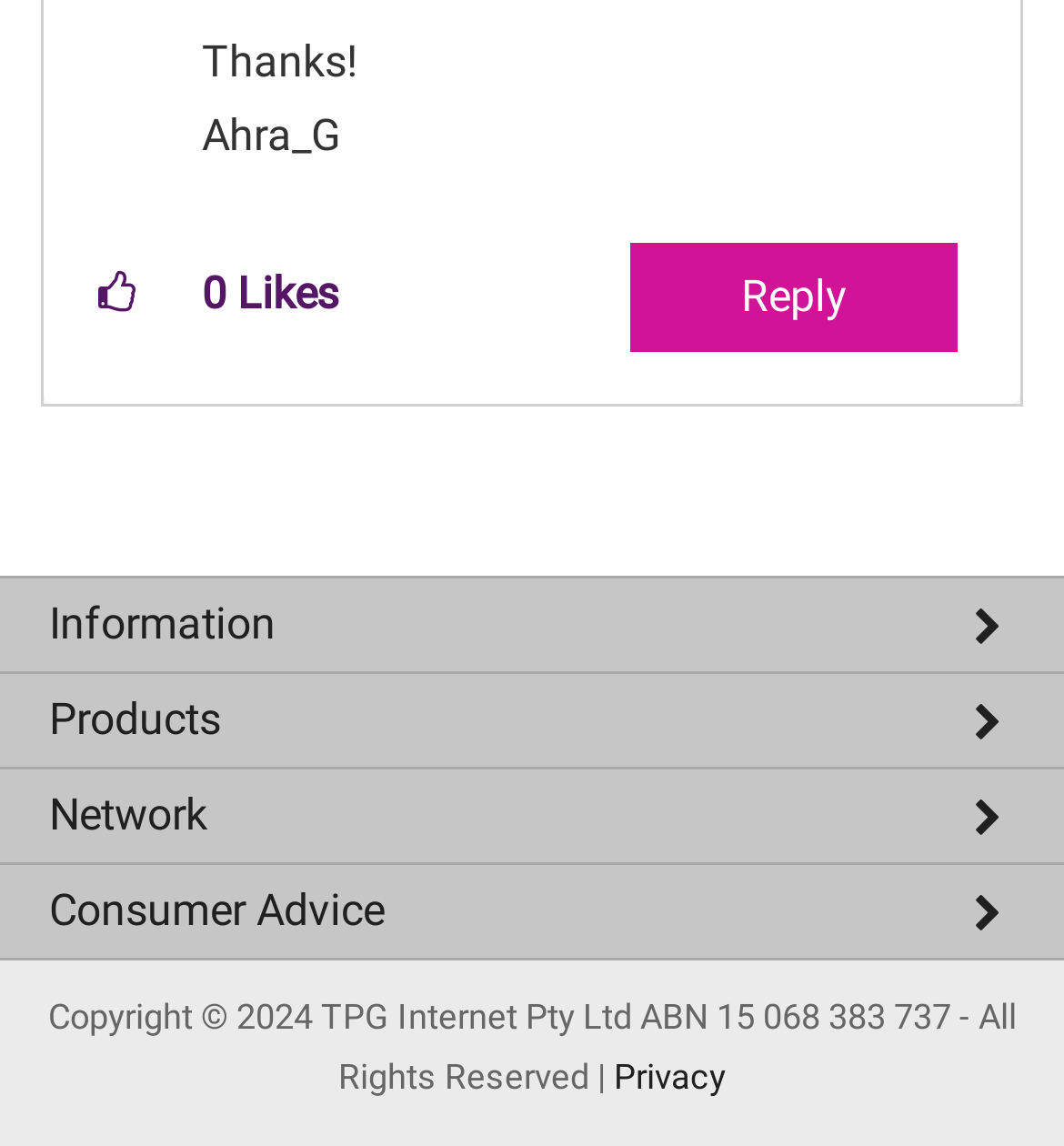Please identify the bounding box coordinates of the region to click in order to complete the given instruction: "View NBN plans". The coordinates should be four float numbers between 0 and 1, i.e., [left, top, right, bottom].

[0.0, 0.671, 1.0, 0.746]